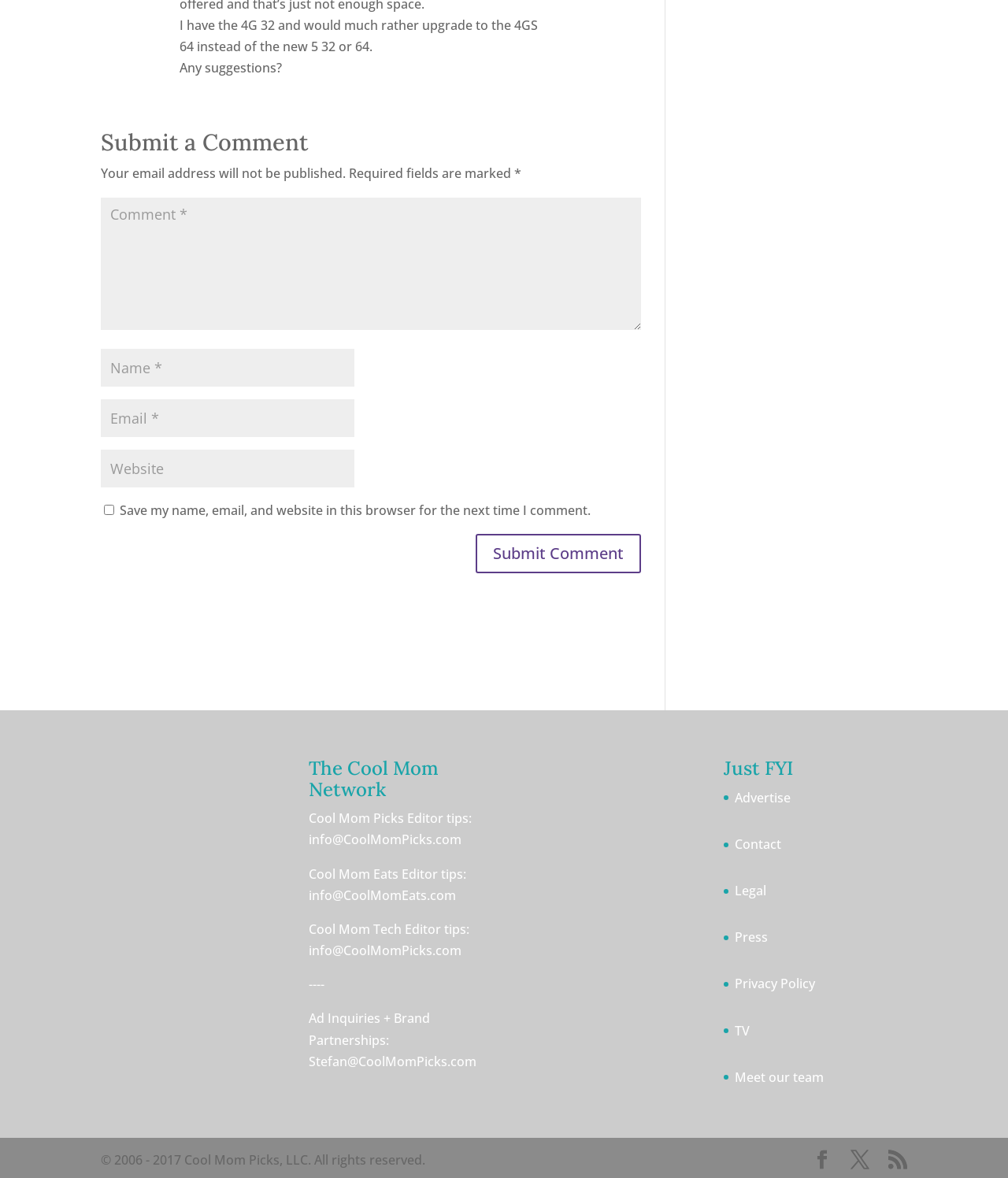Determine the bounding box coordinates of the clickable region to follow the instruction: "Enter your name".

[0.1, 0.296, 0.352, 0.328]